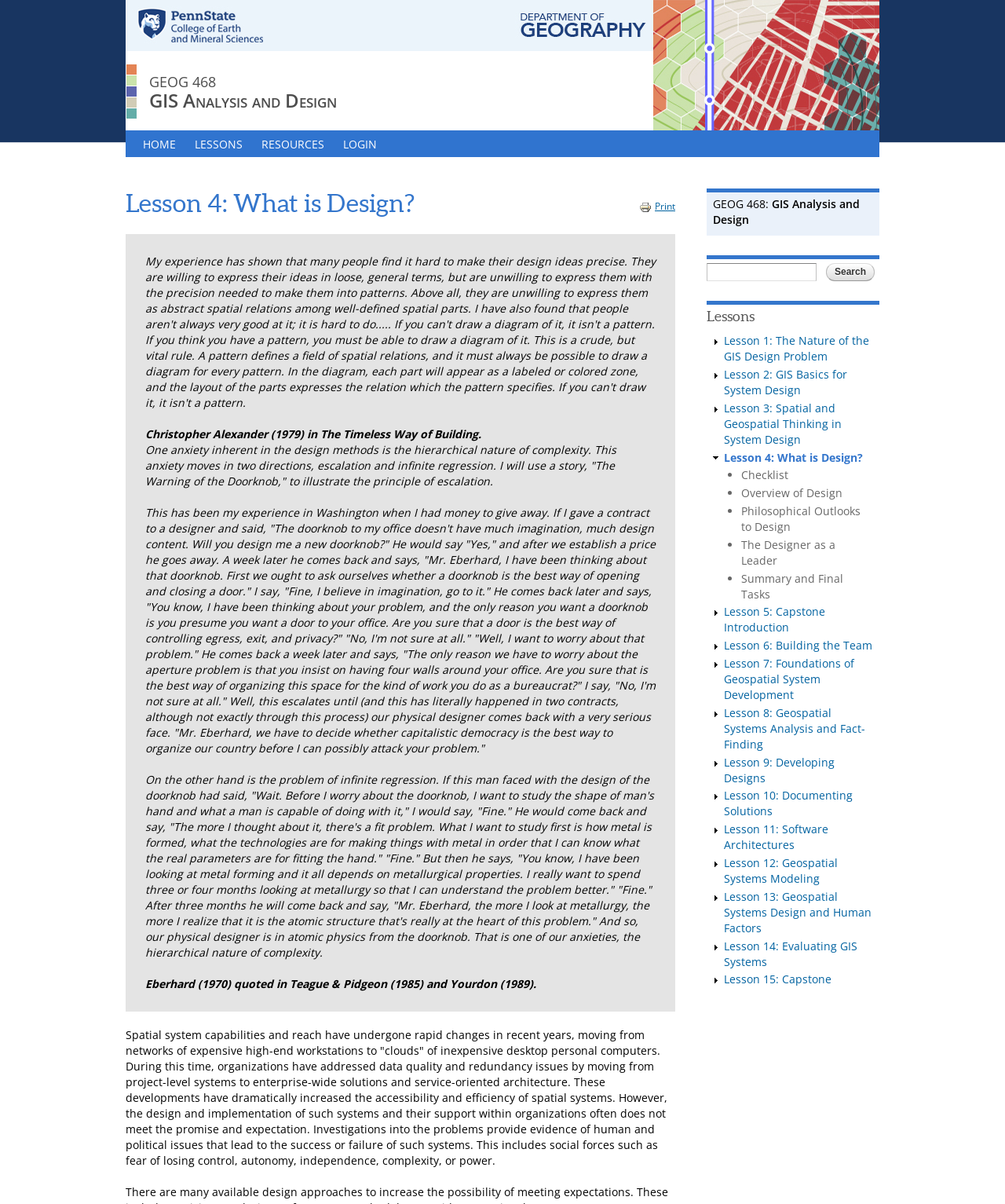Please locate the bounding box coordinates of the element that should be clicked to complete the given instruction: "Search for something".

[0.703, 0.219, 0.812, 0.234]